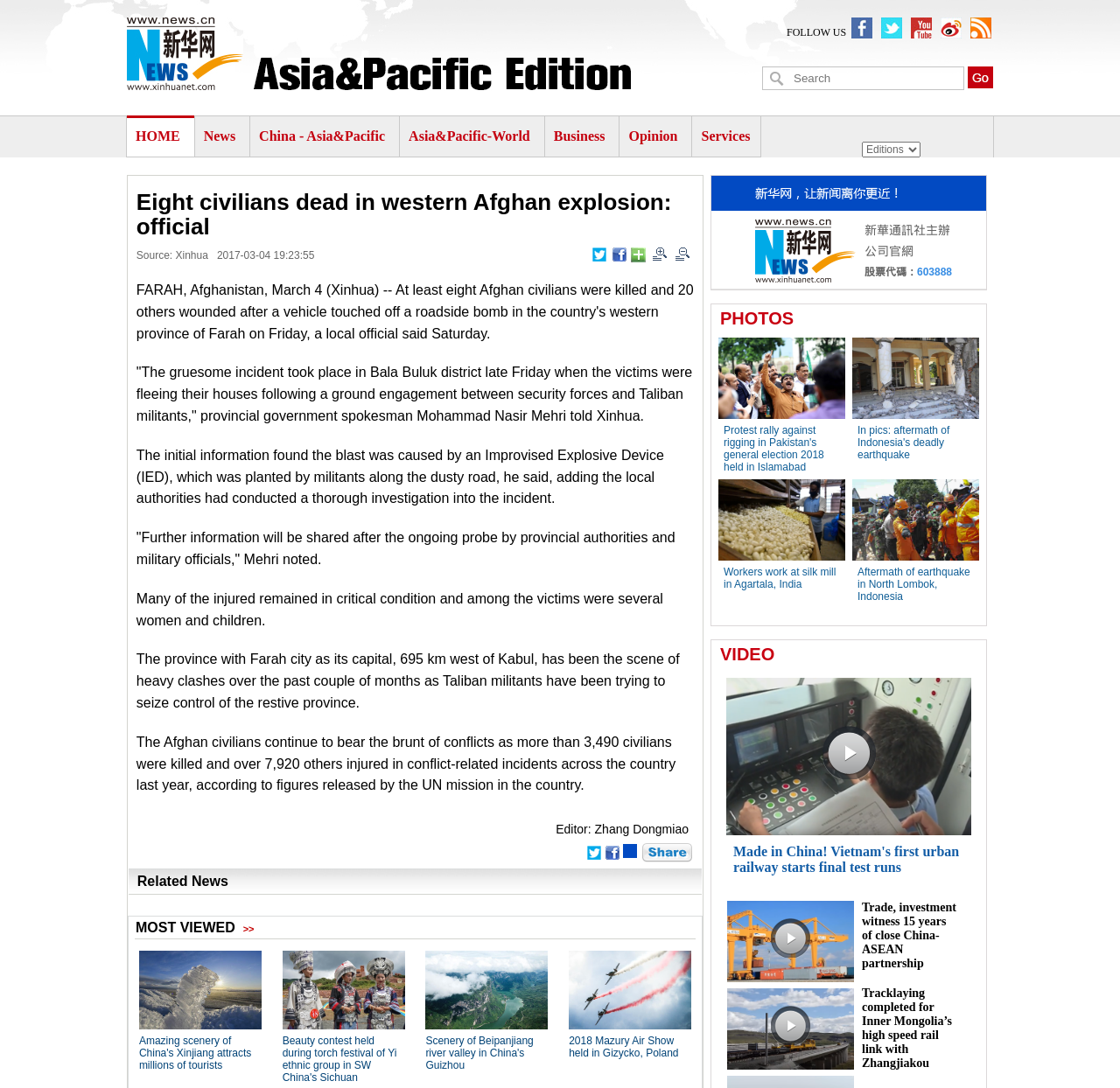How many images are there in the news article?
Refer to the image and answer the question using a single word or phrase.

7